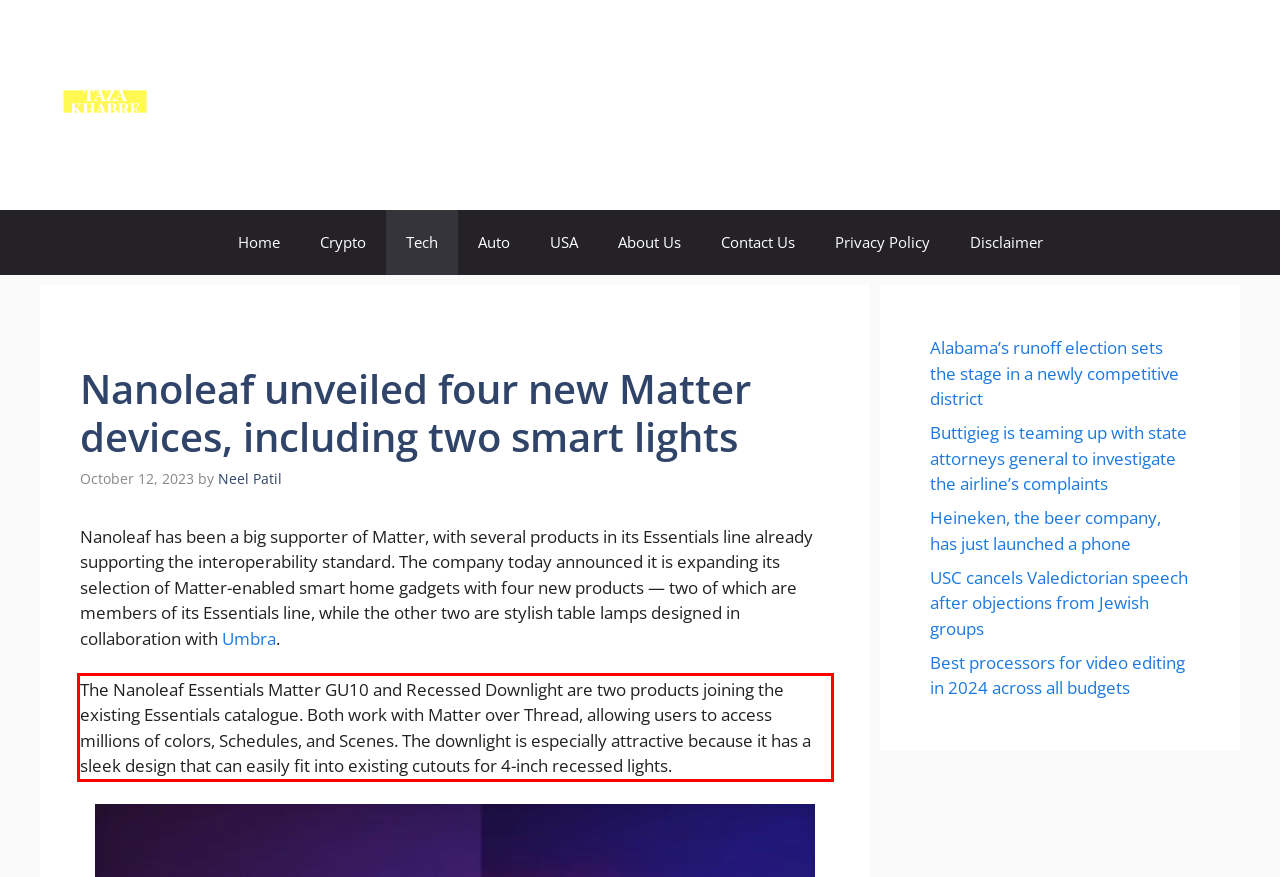With the provided screenshot of a webpage, locate the red bounding box and perform OCR to extract the text content inside it.

The Nanoleaf Essentials Matter GU10 and Recessed Downlight are two products joining the existing Essentials catalogue. Both work with Matter over Thread, allowing users to access millions of colors, Schedules, and Scenes. The downlight is especially attractive because it has a sleek design that can easily fit into existing cutouts for 4-inch recessed lights.